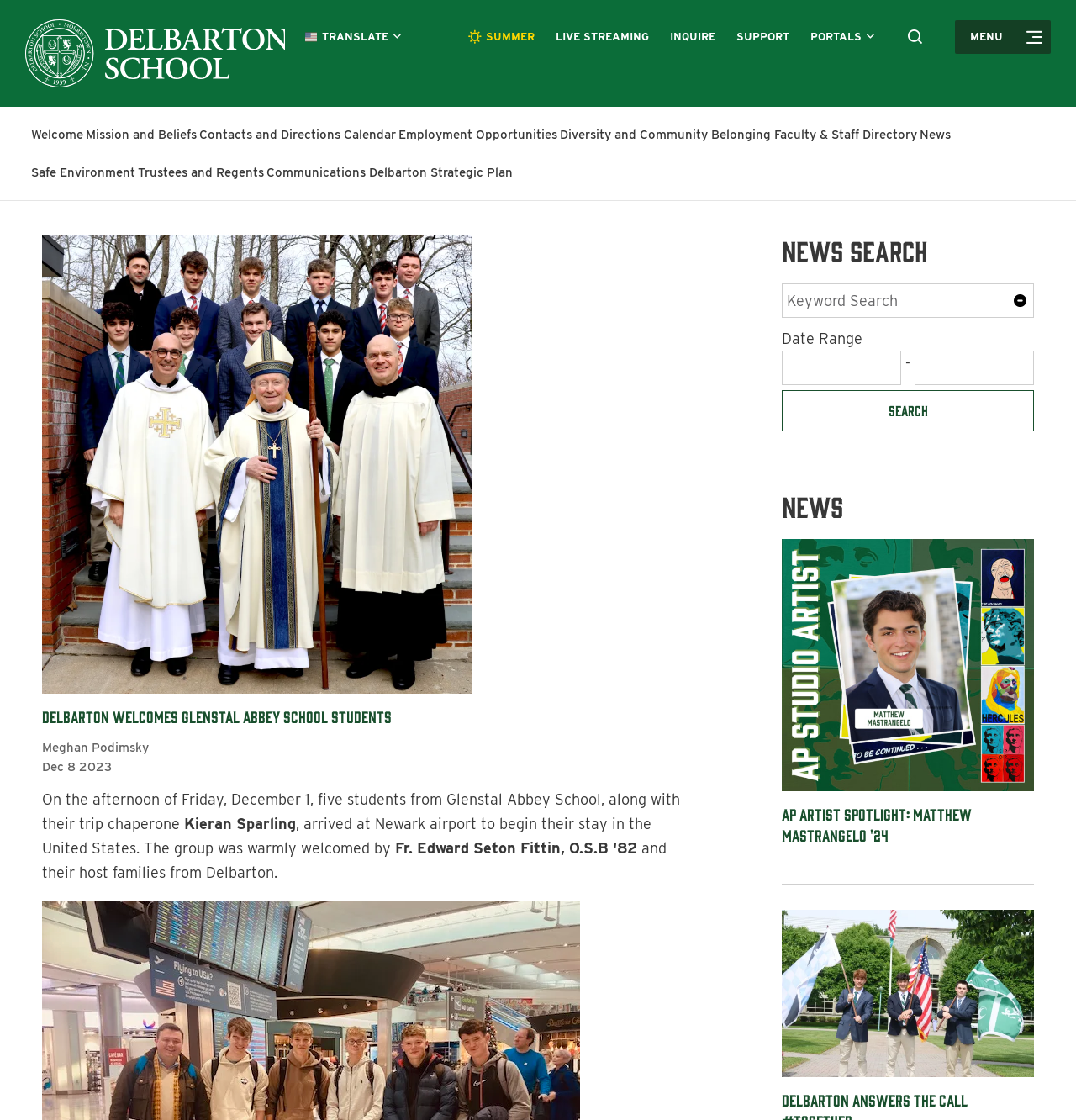Generate a comprehensive description of the webpage content.

The webpage is about news from Delbarton School, with a focus on a specific news article. At the top, there is a link to the school's homepage and a language selection dropdown menu. Below that, there is a main navigation menu with several options, including "SUMMER", "LIVE STREAMING", "INQUIRE", "SUPPORT", and "PORTALS".

On the left side, there is a column of links to various sections of the website, such as "Welcome", "Mission and Beliefs", "Contacts and Directions", and "News". Below that, there is a news article with a title and a brief summary. The article features an image and several paragraphs of text.

To the right of the news article, there is a search function with a text box, a "Clear" button, and options to select a date range. Below that, there are several news headlines with links to the full articles. Each headline has a corresponding image.

At the bottom of the page, there is a footer section with a button to open an overlay search function and another button to toggle the main menu.